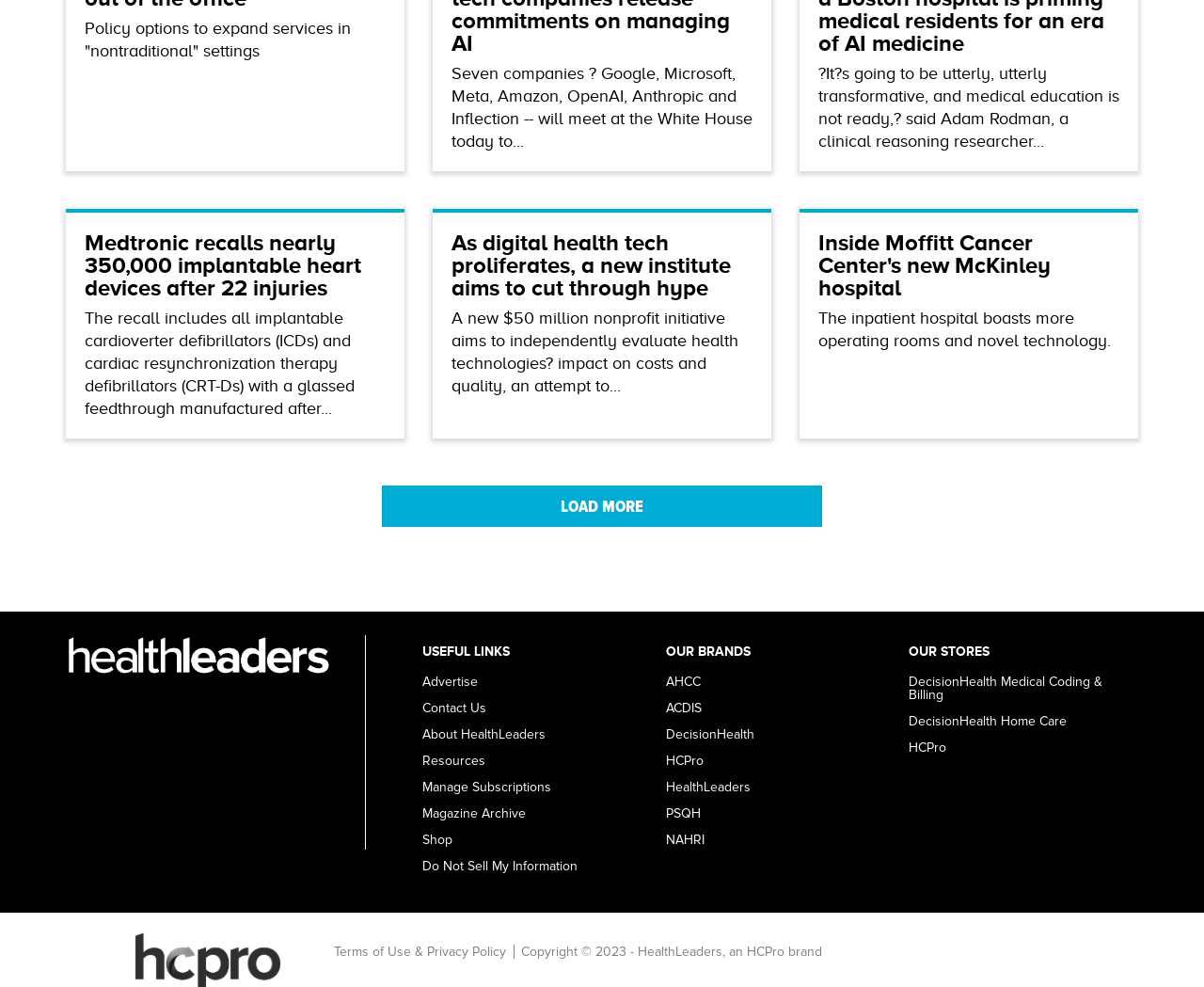How many links are under the 'USEFUL LINKS' heading?
Answer the question with a single word or phrase by looking at the picture.

8